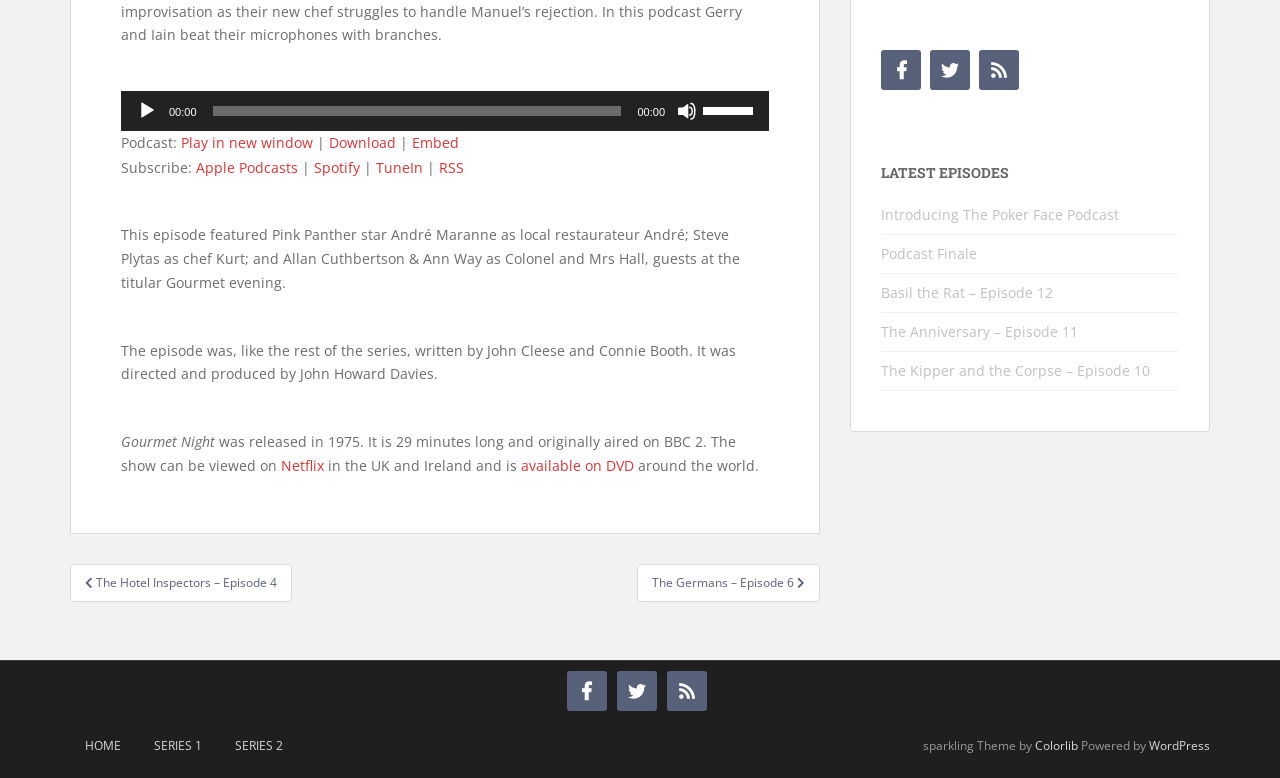Provide the bounding box coordinates, formatted as (top-left x, top-left y, bottom-right x, bottom-right y), with all values being floating point numbers between 0 and 1. Identify the bounding box of the UI element that matches the description: WordPress

[0.898, 0.947, 0.945, 0.969]